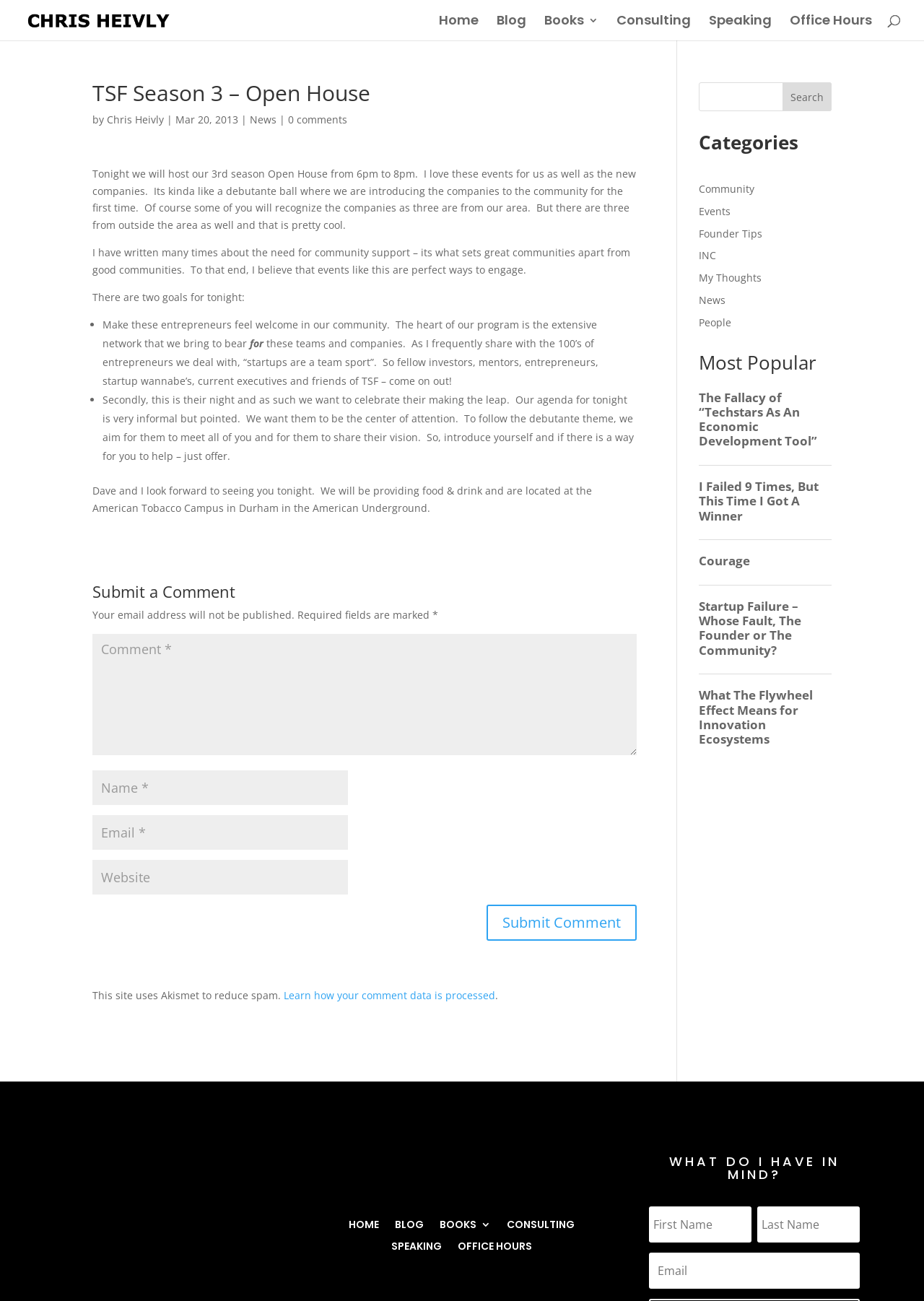Please pinpoint the bounding box coordinates for the region I should click to adhere to this instruction: "Submit a comment".

[0.527, 0.695, 0.689, 0.723]